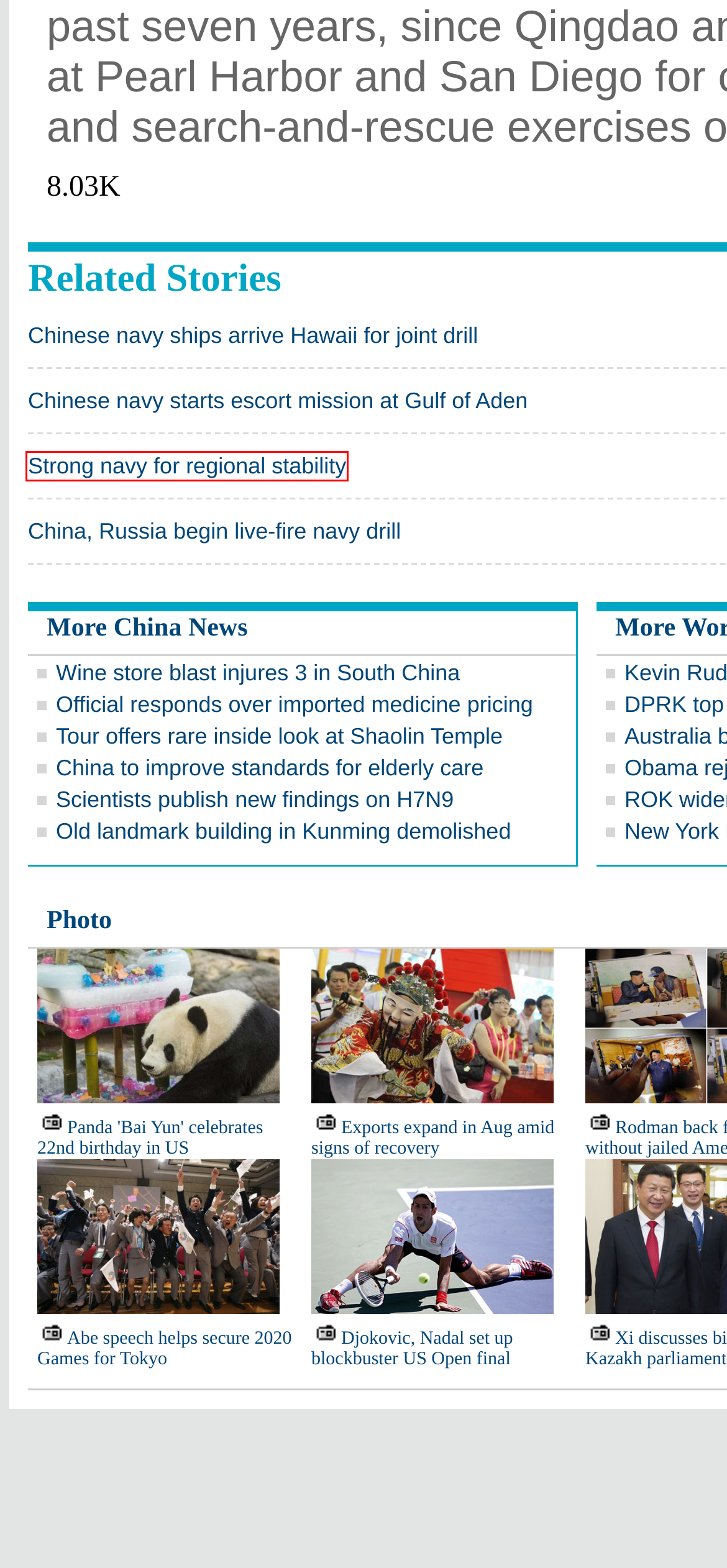You have a screenshot of a webpage with a red rectangle bounding box around a UI element. Choose the best description that matches the new page after clicking the element within the bounding box. The candidate descriptions are:
A. Middle East - USA - Chinadaily.com.cn
B. China, Russia begin live-fire navy drill[1]- Chinadaily.com.cn
C. Video News - China, World, Sport, Life, Business - China Daily USA
D. Chinese navy ships arrive Hawaii for joint drill
 - World - Chinadaily.com.cn
E. Strong navy for regional stability[1]- Chinadaily.com.cn
F. Chinese navy starts escort mission at Gulf of Aden[1]|chinadaily.com.cn
G. Global Edition
H. Hot Pot Column - USA - Chinadaily.com.cn

E